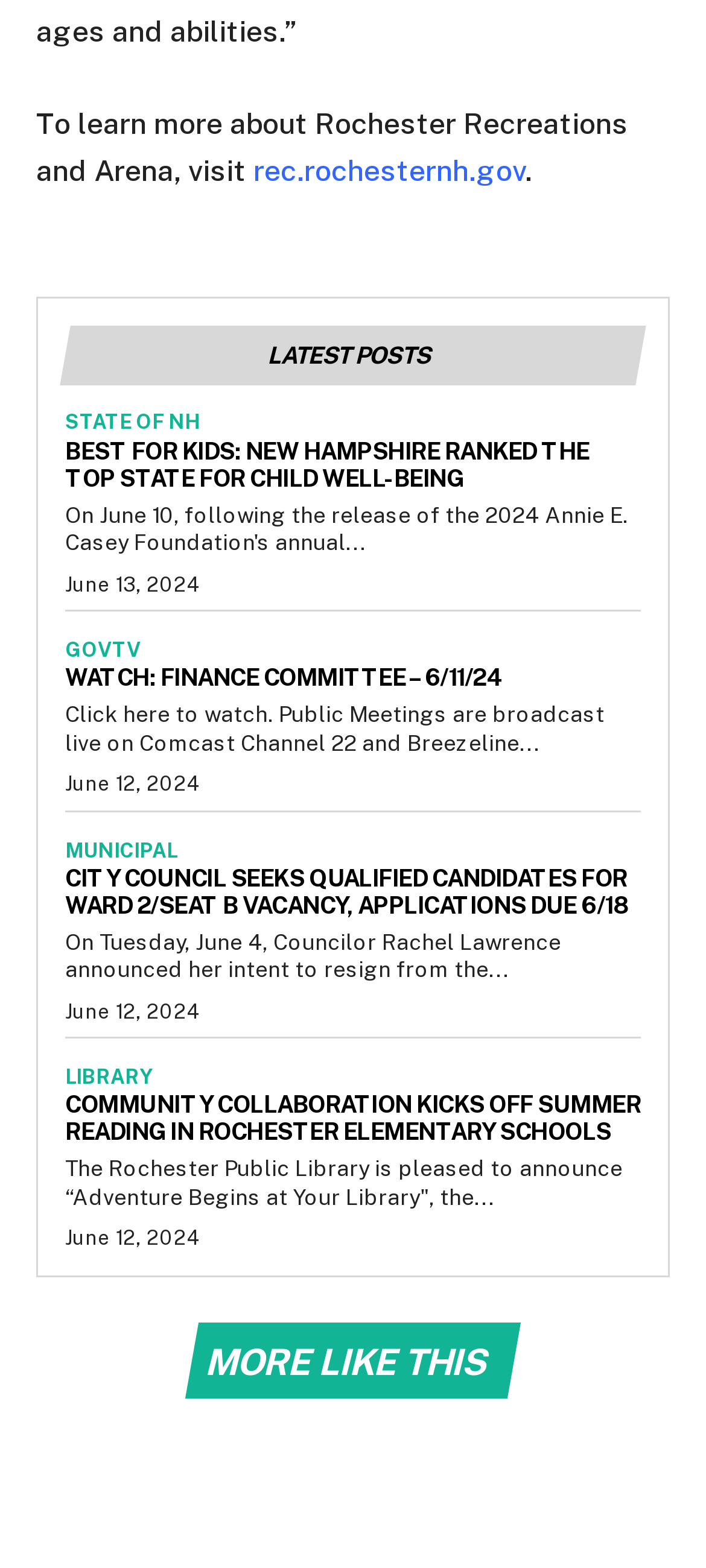Determine the bounding box coordinates (top-left x, top-left y, bottom-right x, bottom-right y) of the UI element described in the following text: WATCH: Finance Committee – 6/11/24

[0.092, 0.424, 0.713, 0.441]